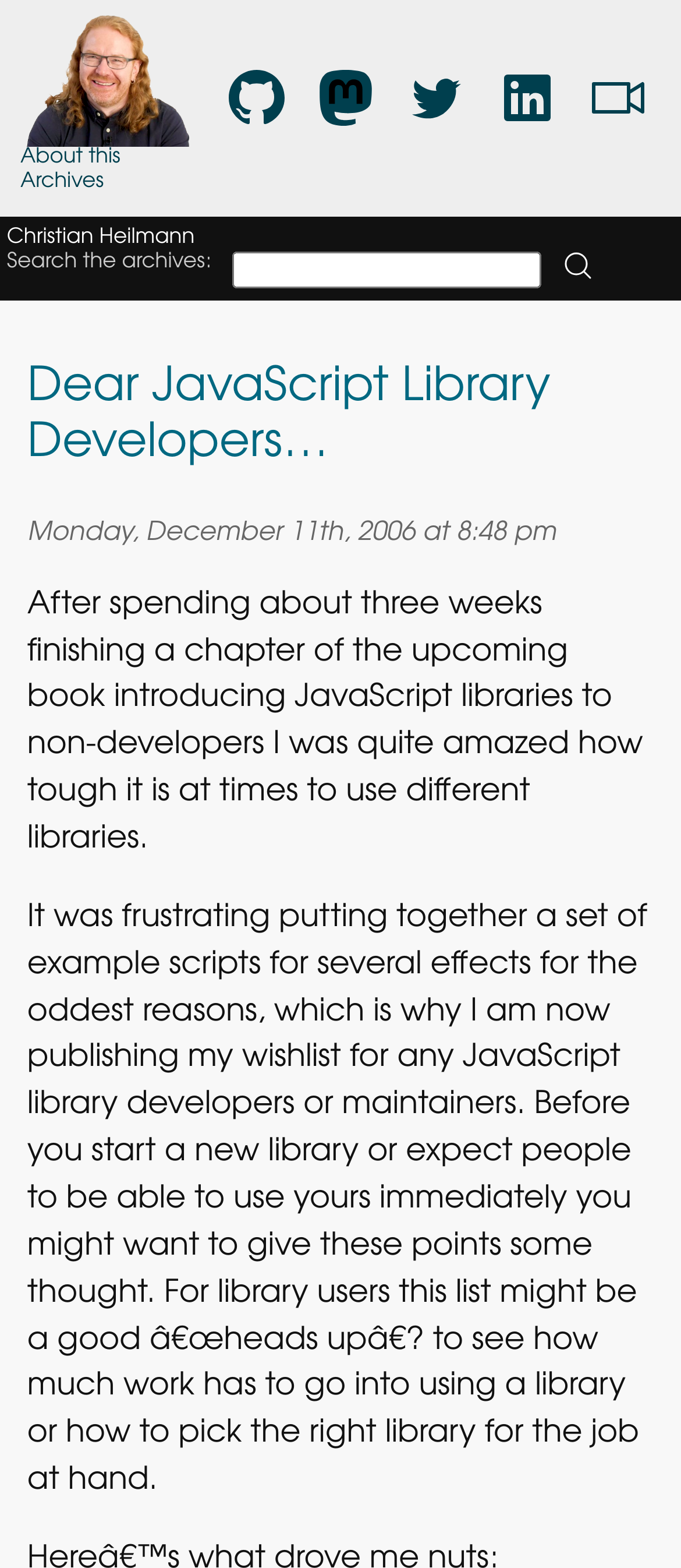Locate the bounding box coordinates of the area that needs to be clicked to fulfill the following instruction: "Search the archives". The coordinates should be in the format of four float numbers between 0 and 1, namely [left, top, right, bottom].

[0.341, 0.161, 0.795, 0.184]